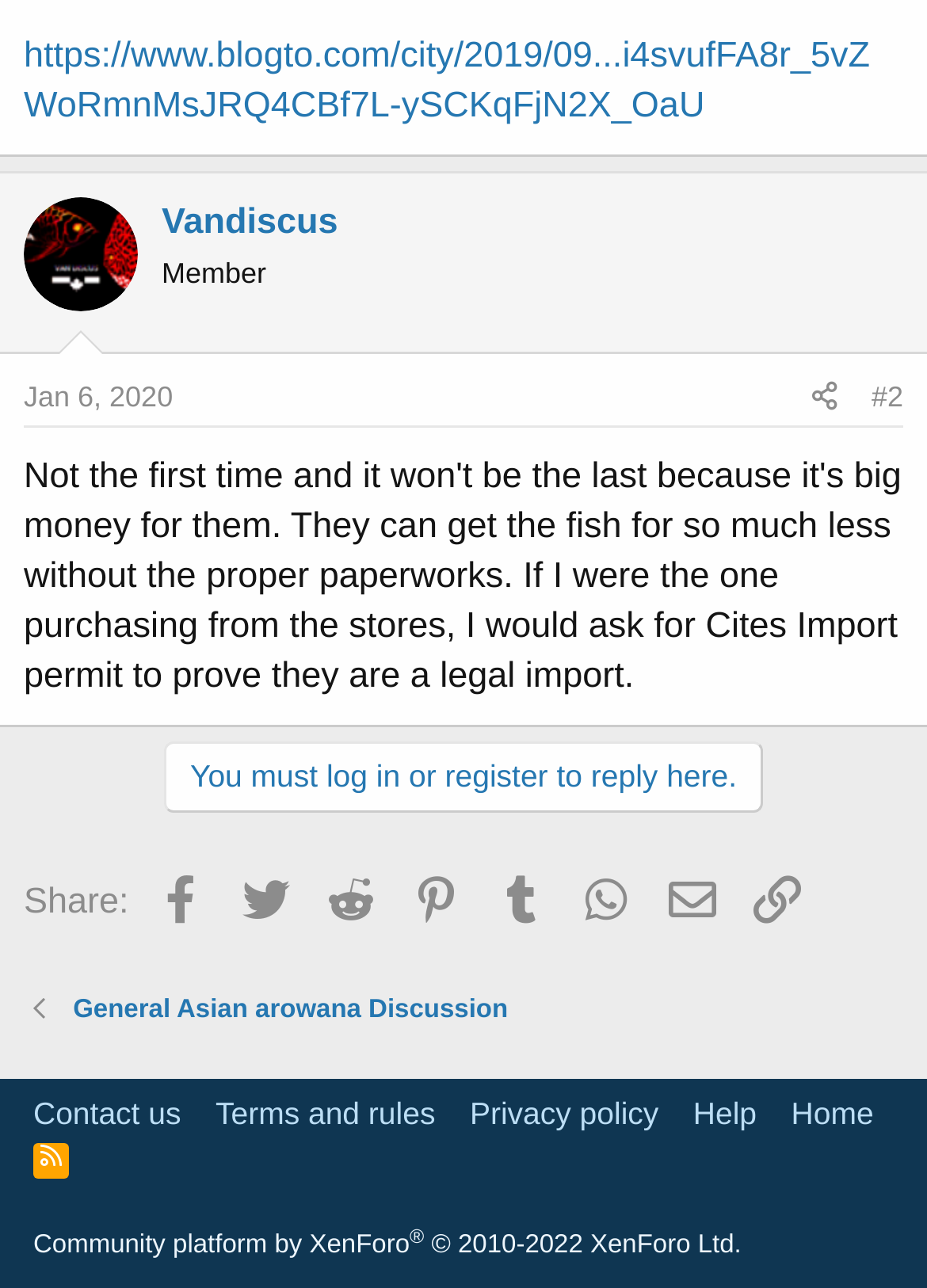Provide the bounding box for the UI element matching this description: "#2".

[0.94, 0.295, 0.974, 0.321]